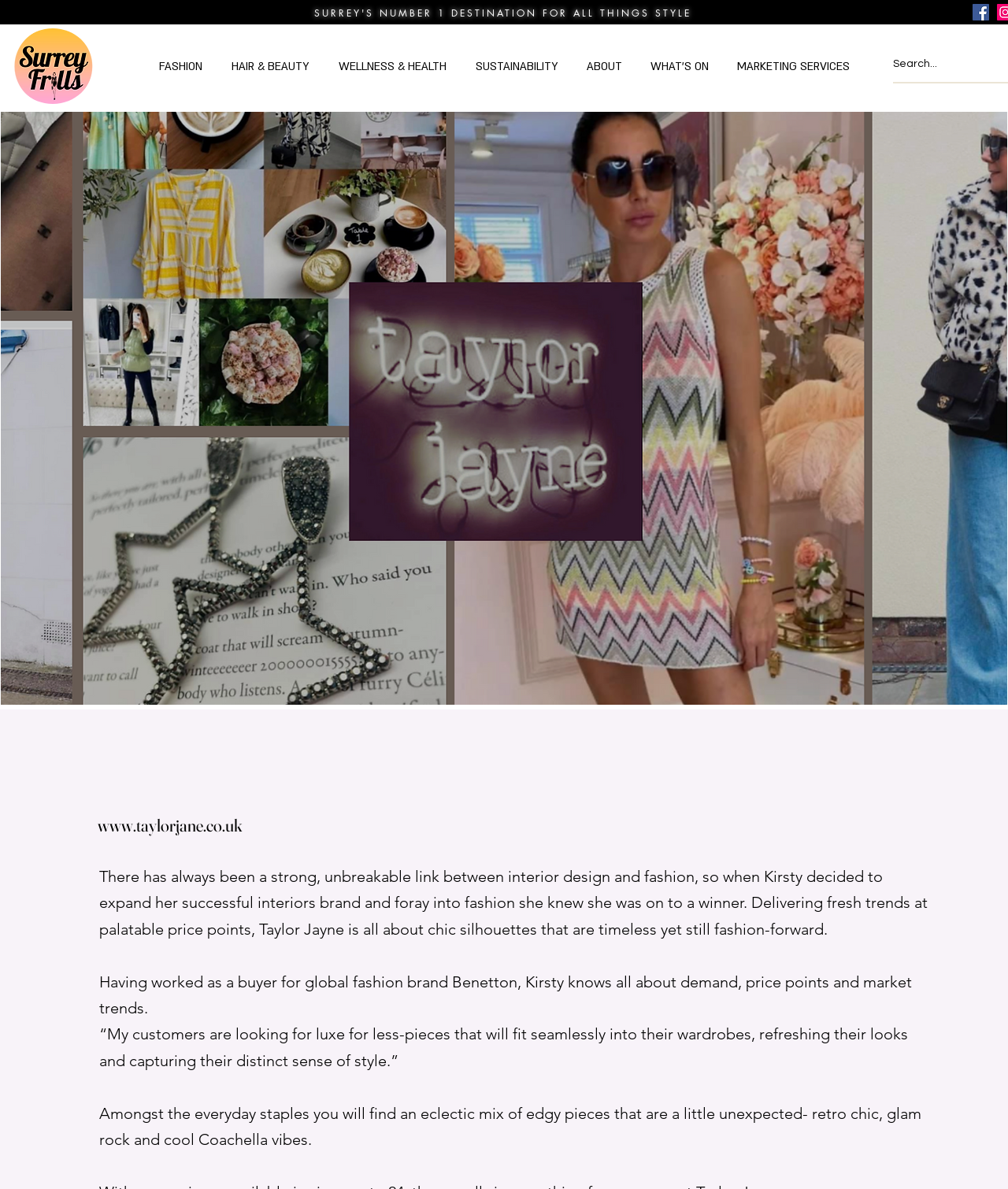Can you specify the bounding box coordinates for the region that should be clicked to fulfill this instruction: "Go to HAIR & BEAUTY page".

[0.215, 0.045, 0.321, 0.067]